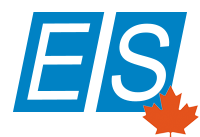Offer a meticulous description of the image.

The image features the logo of "ES Canada," which prominently displays the initials "ES" in a bold, blue font. The letters are designed with a clean and modern aesthetic, emphasizing professionalism and reliability. Below the initials, there are stylized elements that suggest a sense of movement and innovation. The logo is accompanied by an orange and red maple leaf design, symbolizing the company’s Canadian heritage and commitment to local excellence. This visually striking logo appears in the context of a webpage dedicated to outlining the terms and conditions of use for ES Canada, a company that specializes in providing technical advice and solutions.